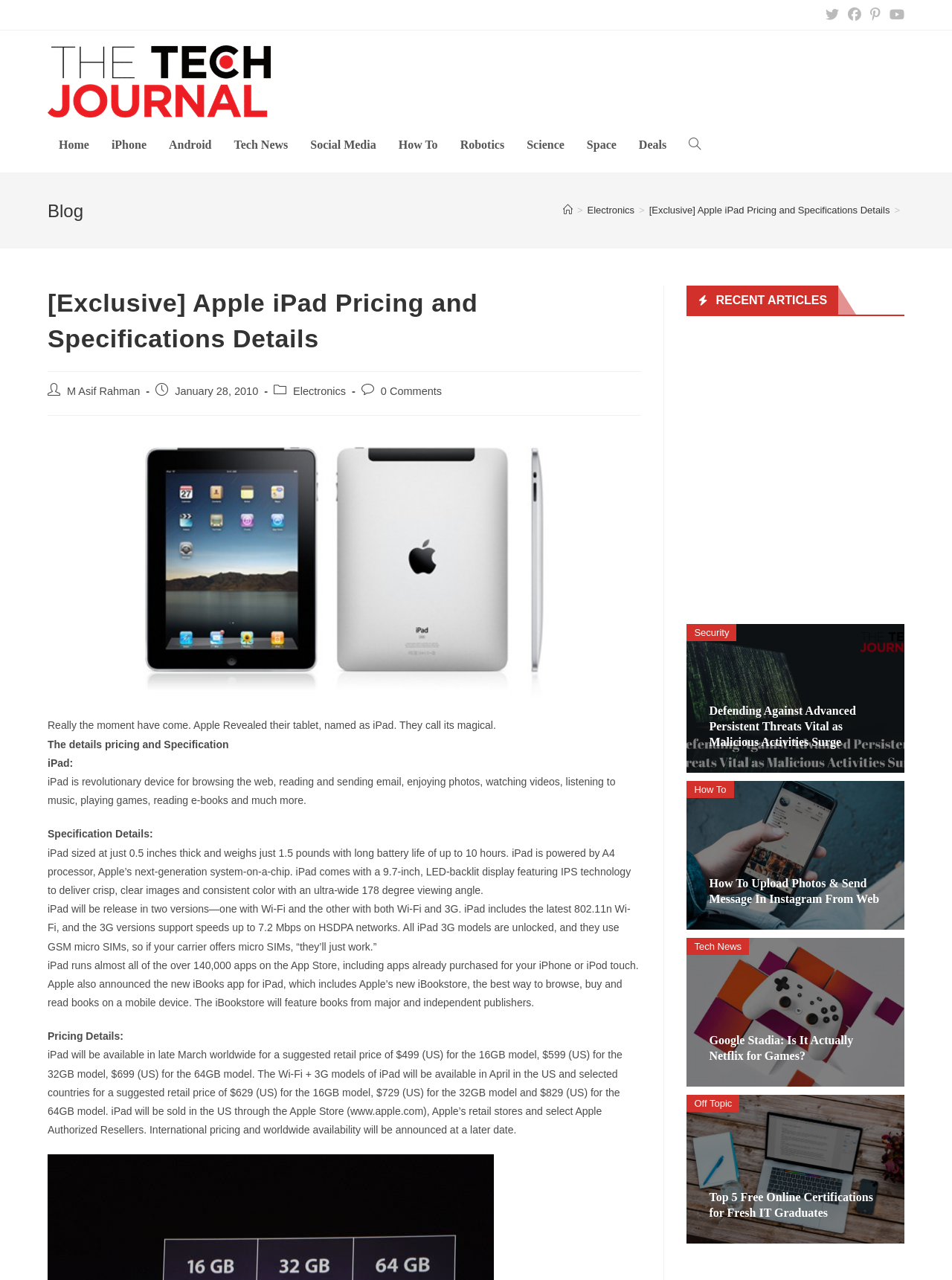Find the bounding box coordinates of the clickable area required to complete the following action: "Check the recent article about Defending Against Advanced Persistent Threats".

[0.721, 0.487, 0.95, 0.609]